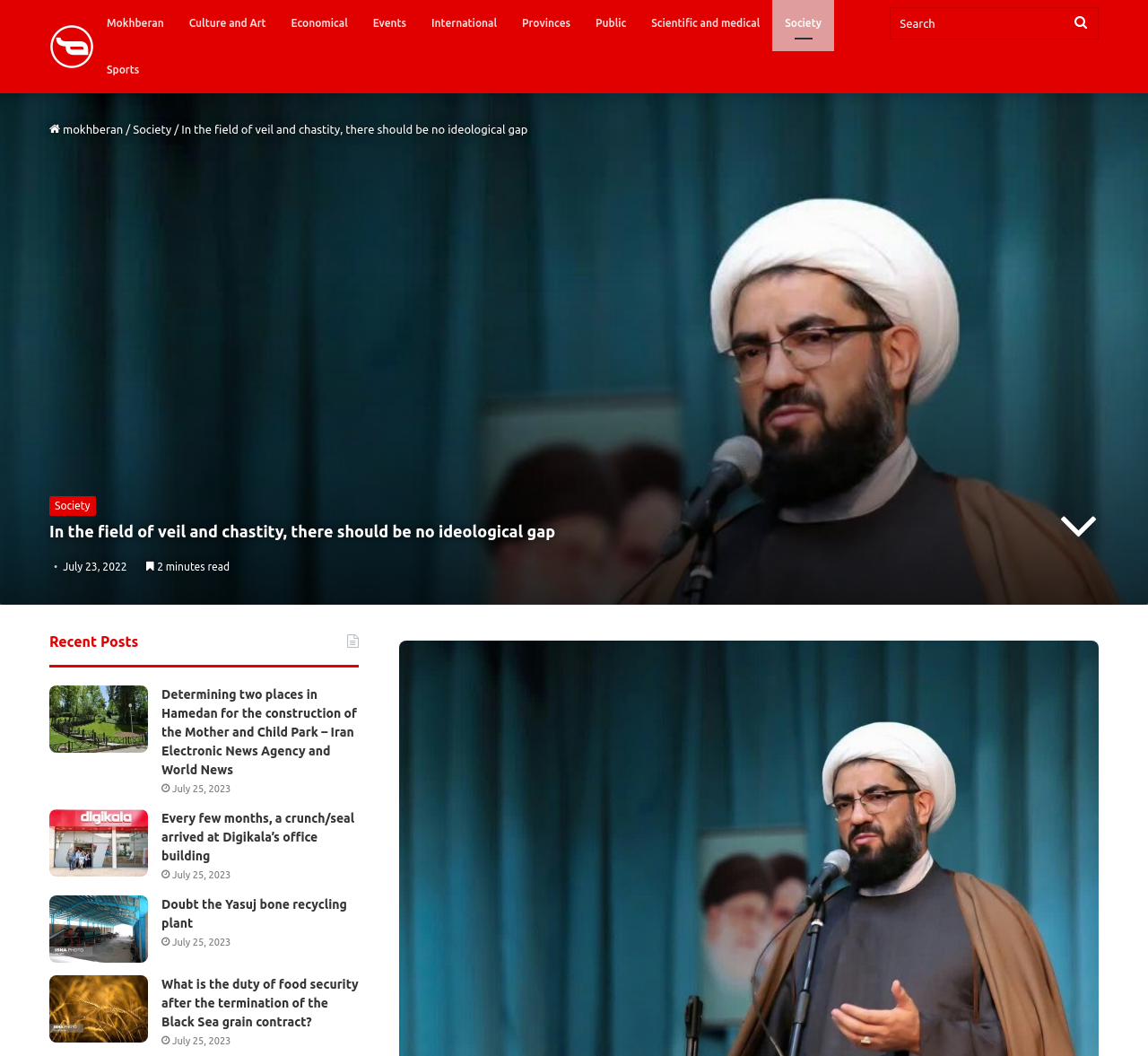Can you specify the bounding box coordinates of the area that needs to be clicked to fulfill the following instruction: "View the article about What is the duty of food security after the termination of the Black Sea grain contract?"?

[0.043, 0.924, 0.129, 0.988]